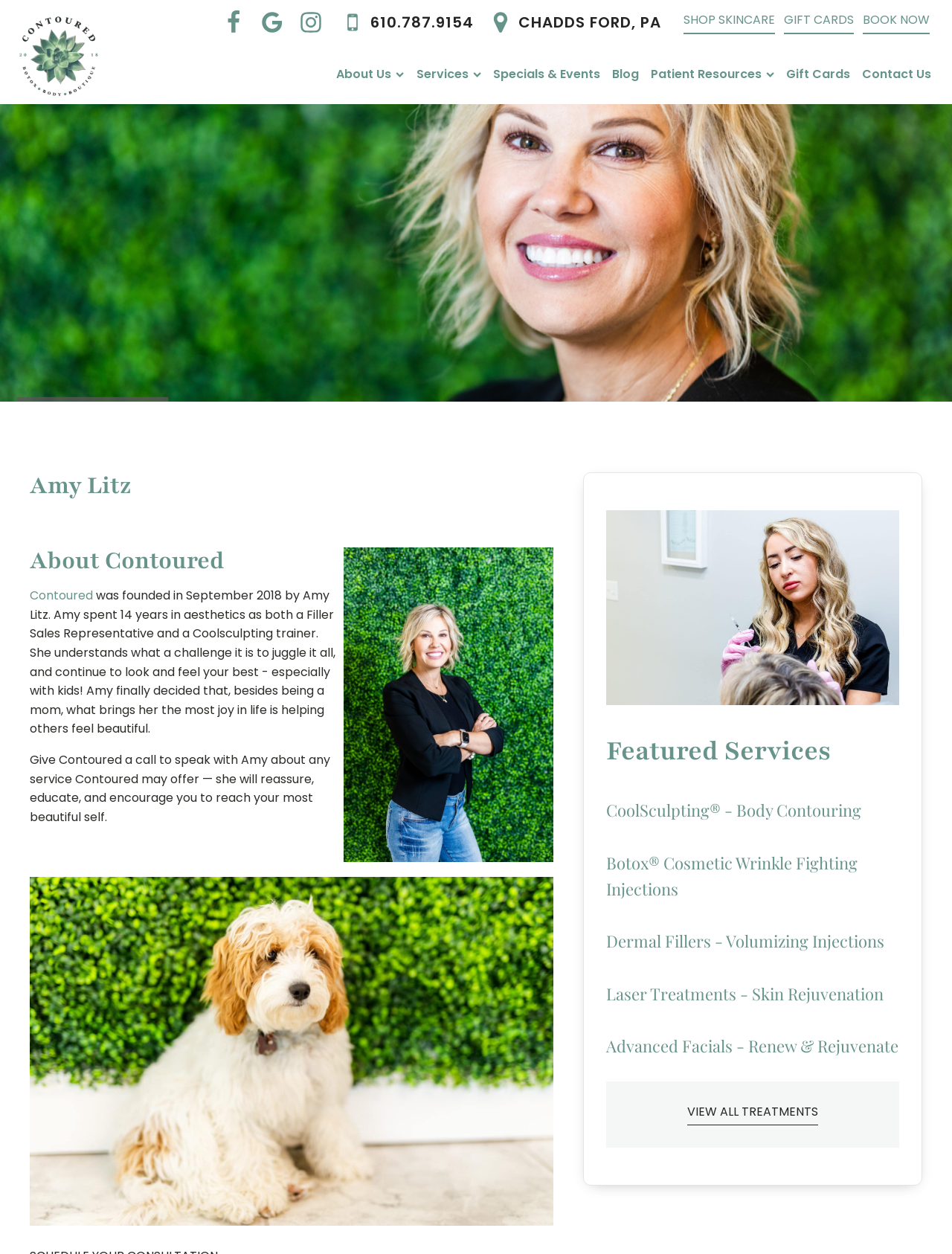Please determine the bounding box coordinates for the UI element described as: "Services".

[0.431, 0.047, 0.512, 0.071]